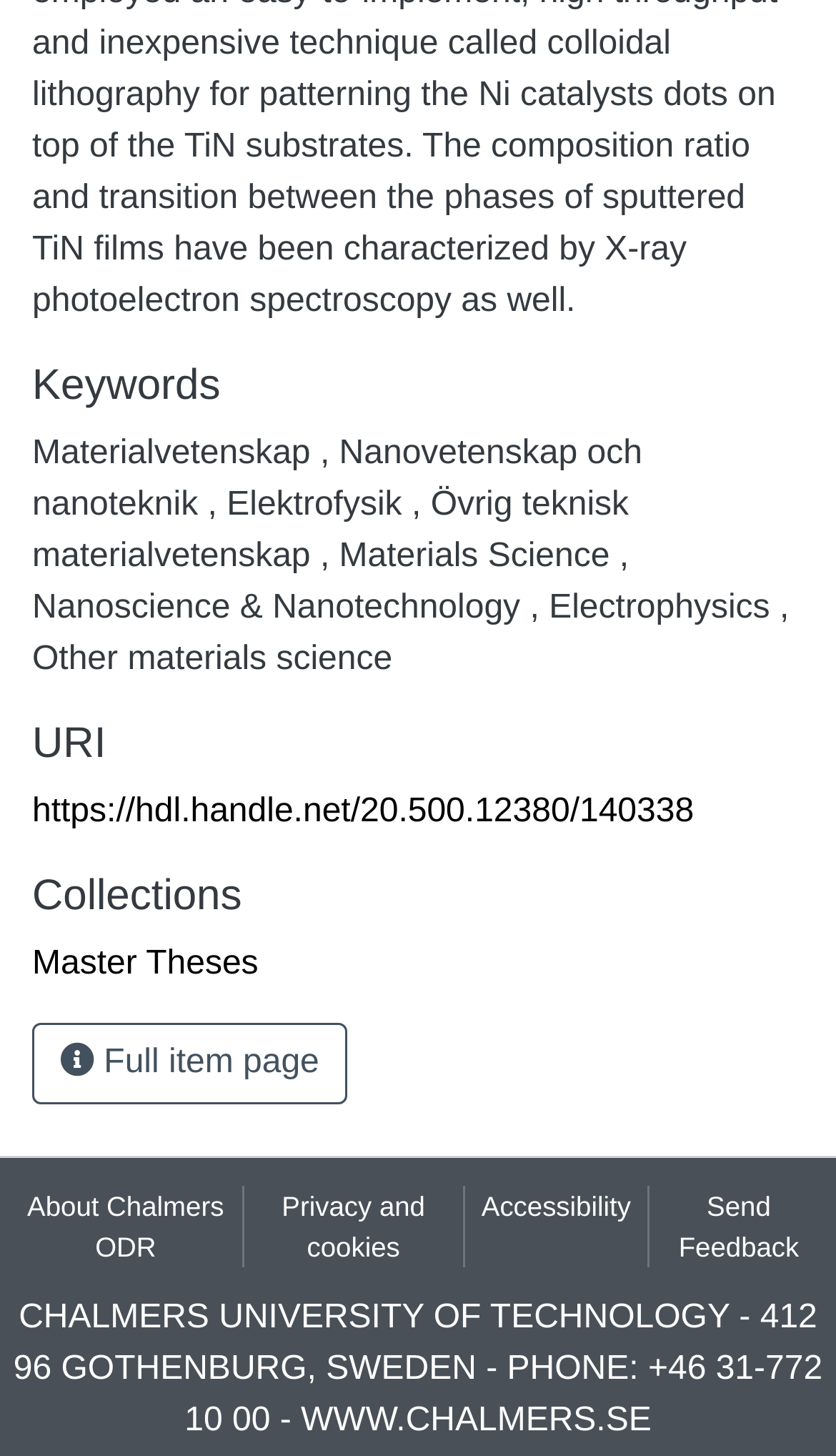Using the webpage screenshot, locate the HTML element that fits the following description and provide its bounding box: "About Chalmers ODR".

[0.01, 0.814, 0.29, 0.87]